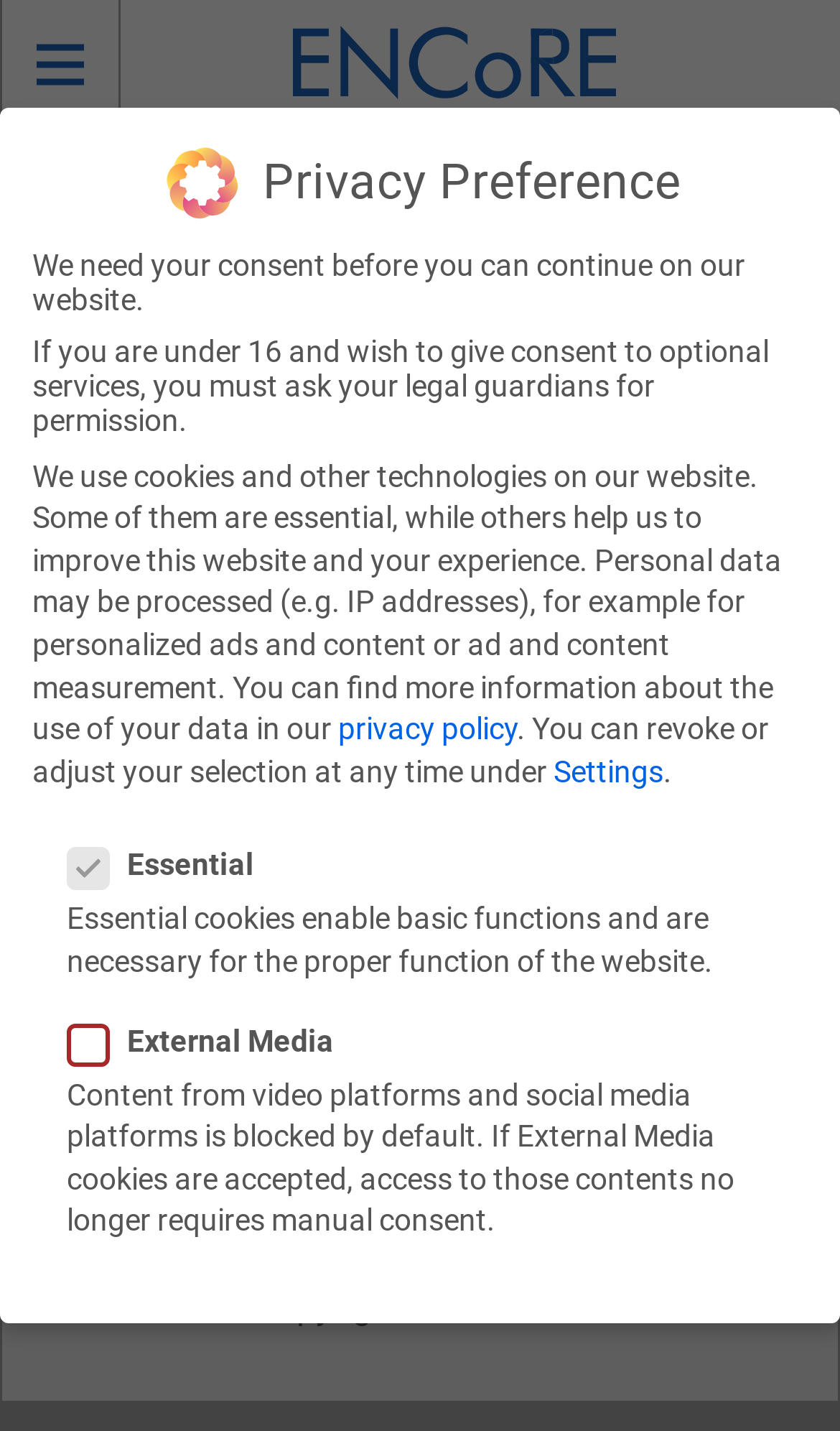Identify the bounding box coordinates of the area you need to click to perform the following instruction: "Click the Search button".

[0.536, 0.395, 0.744, 0.467]